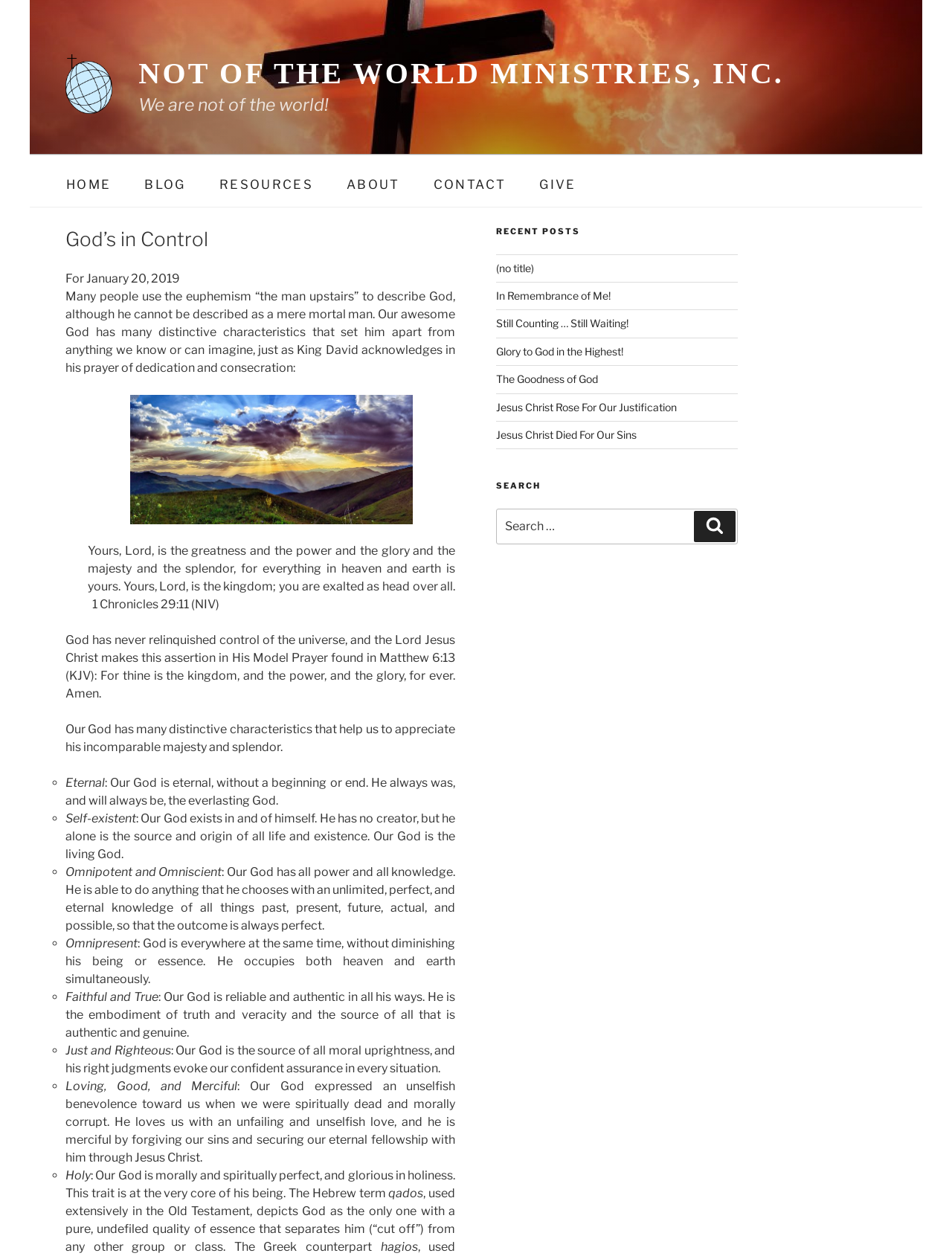What is the theme of the website?
Please provide a comprehensive answer based on the visual information in the image.

The theme of the website can be inferred from the content of the webpage, which discusses God's characteristics and includes biblical references, indicating that the website is focused on Christianity.